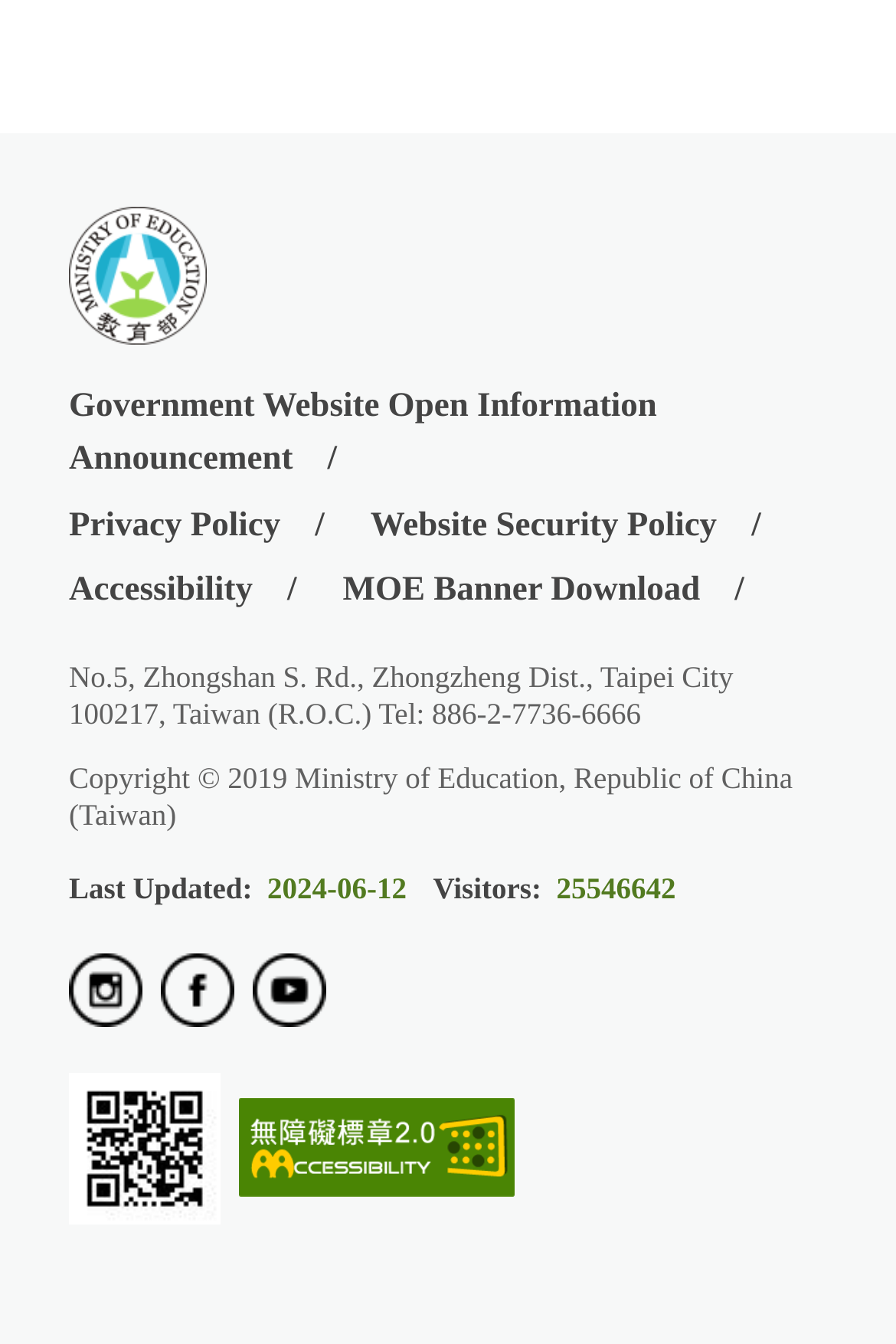Please determine the bounding box coordinates of the section I need to click to accomplish this instruction: "Check the Accessibility page".

[0.077, 0.42, 0.37, 0.46]